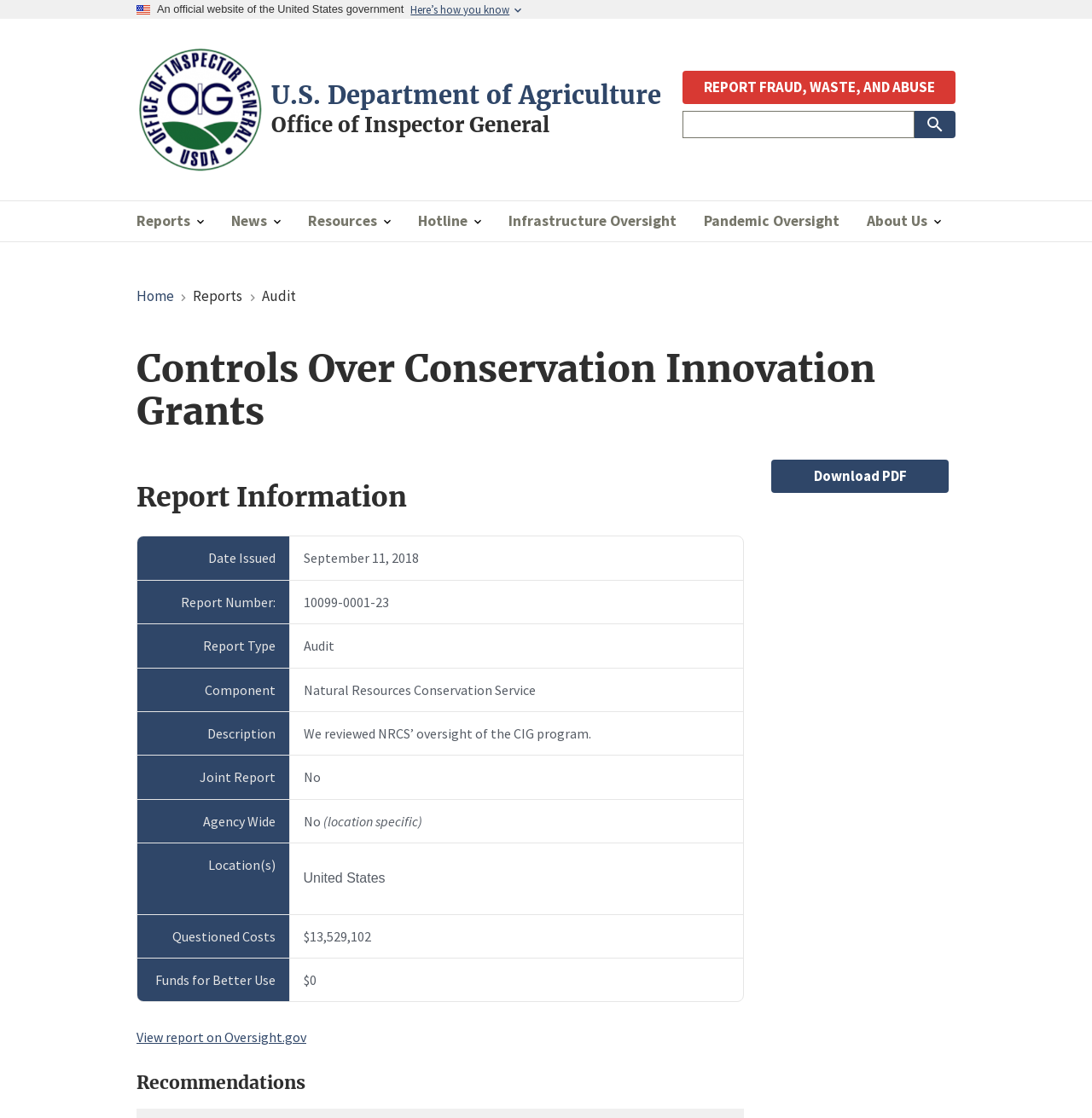Using the description "Books", locate and provide the bounding box of the UI element.

None